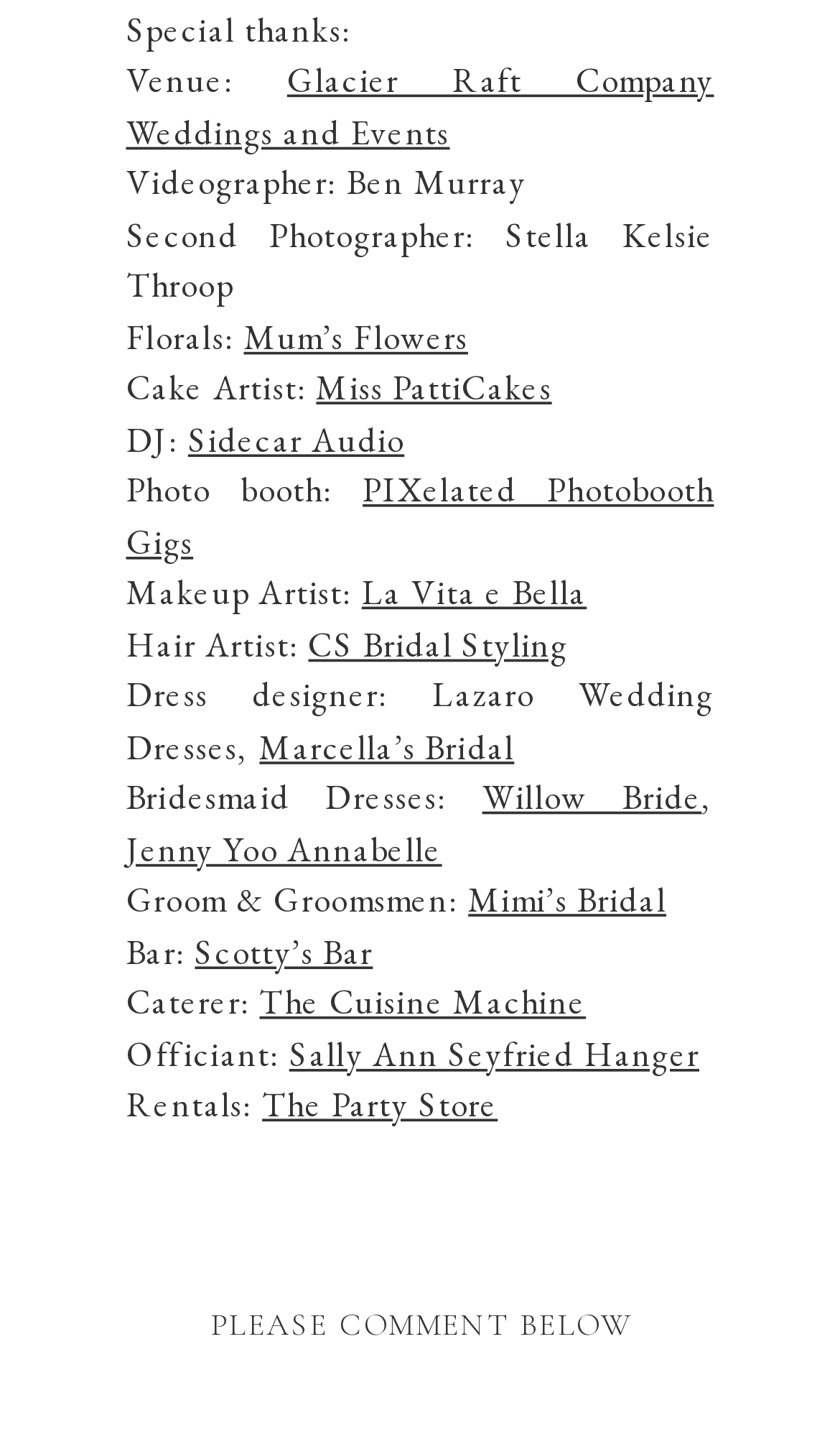Please find the bounding box coordinates of the element that must be clicked to perform the given instruction: "Explore PIXelated Photobooth Gigs". The coordinates should be four float numbers from 0 to 1, i.e., [left, top, right, bottom].

[0.15, 0.325, 0.85, 0.392]